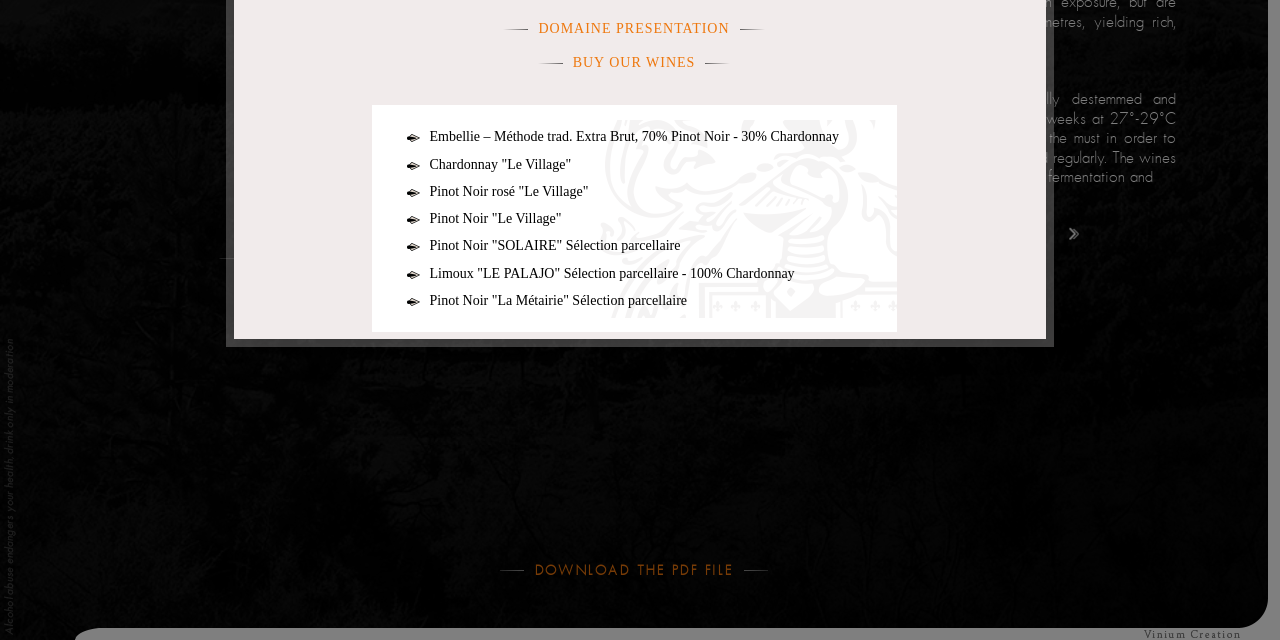Please provide the bounding box coordinates for the UI element as described: "Buy our wines". The coordinates must be four floats between 0 and 1, represented as [left, top, right, bottom].

[0.447, 0.08, 0.543, 0.117]